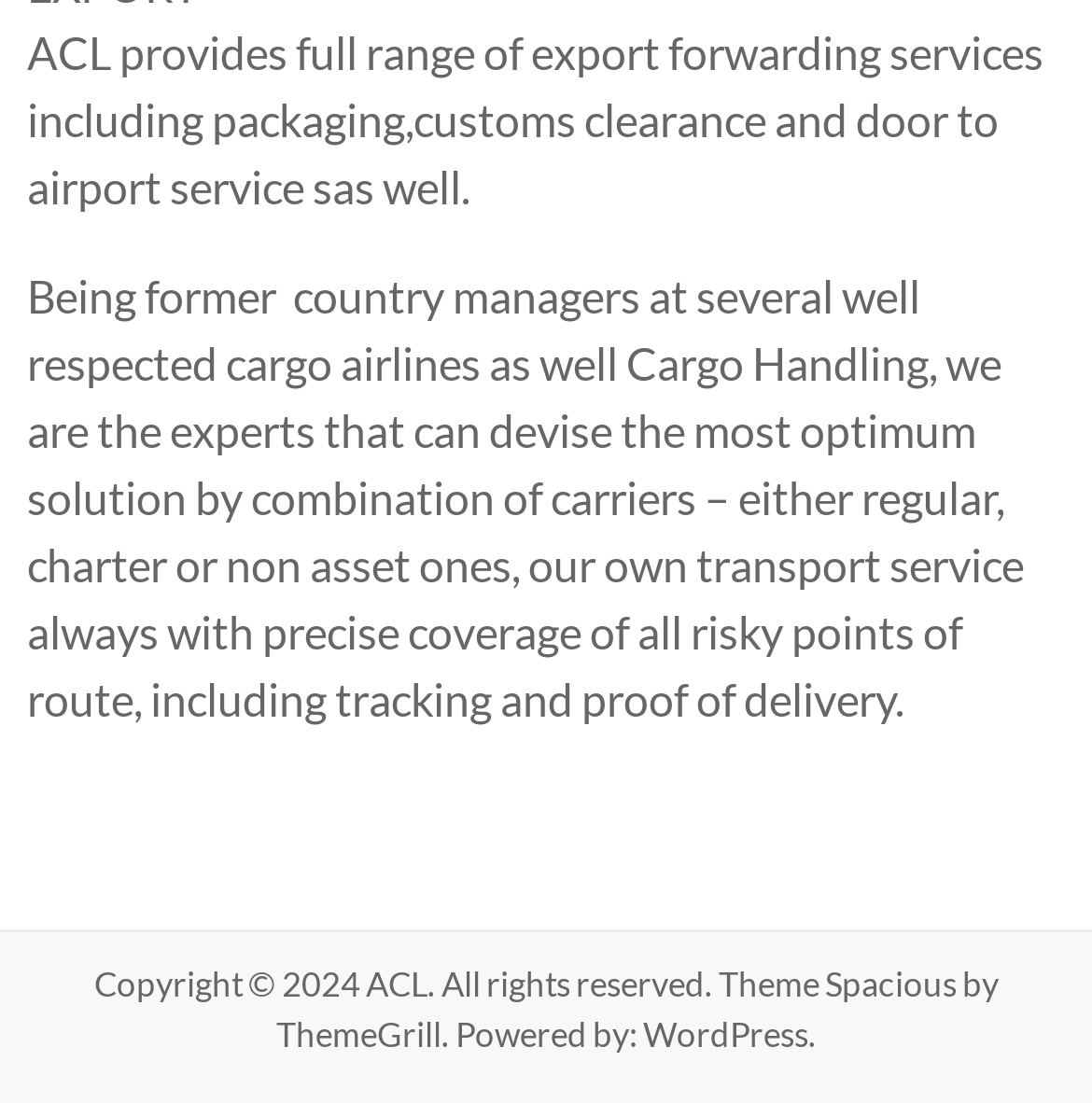Who are the experts in cargo handling? Examine the screenshot and reply using just one word or a brief phrase.

Former country managers